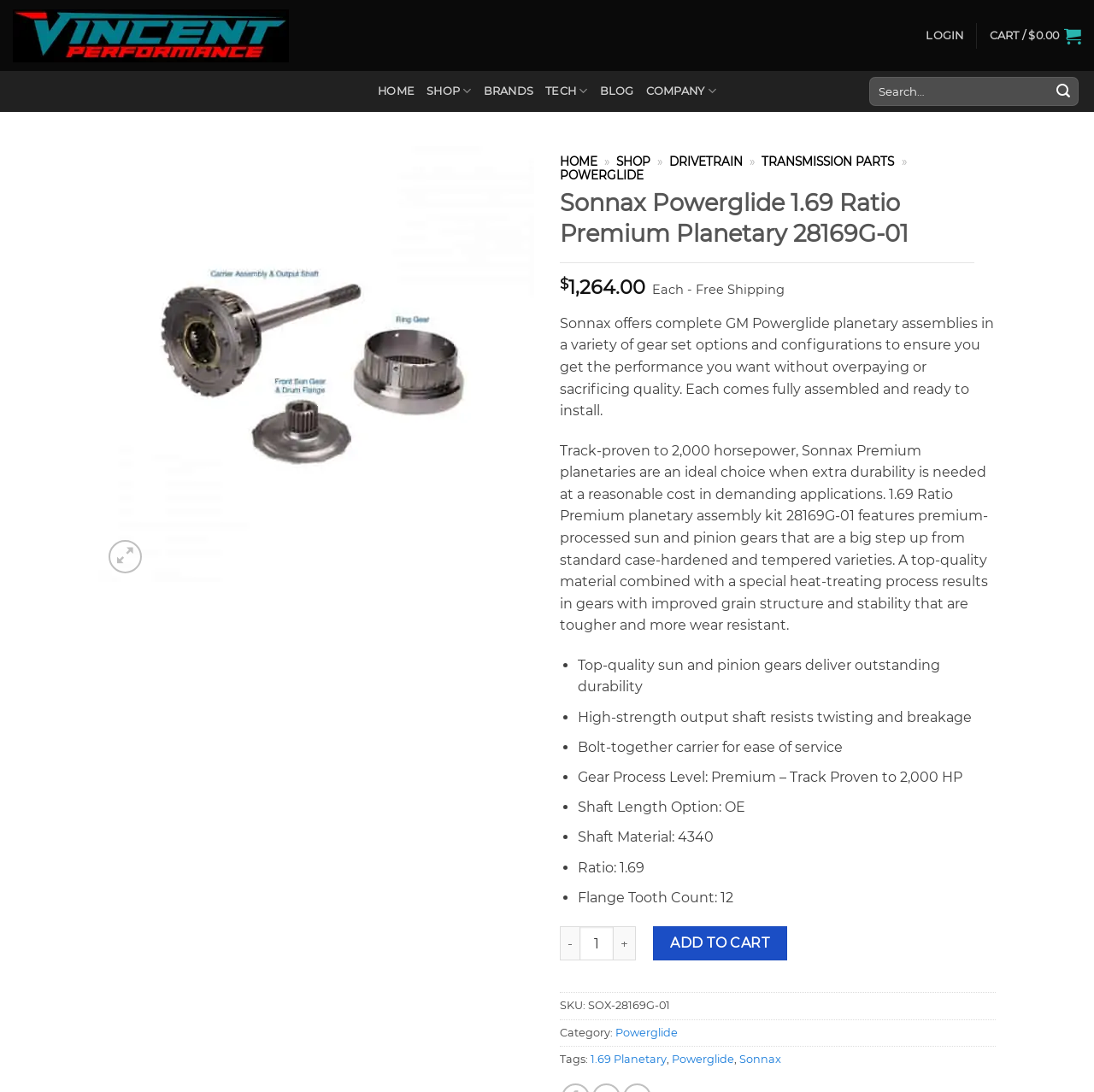Determine the bounding box coordinates for the area that should be clicked to carry out the following instruction: "View shopping cart".

[0.904, 0.015, 0.988, 0.05]